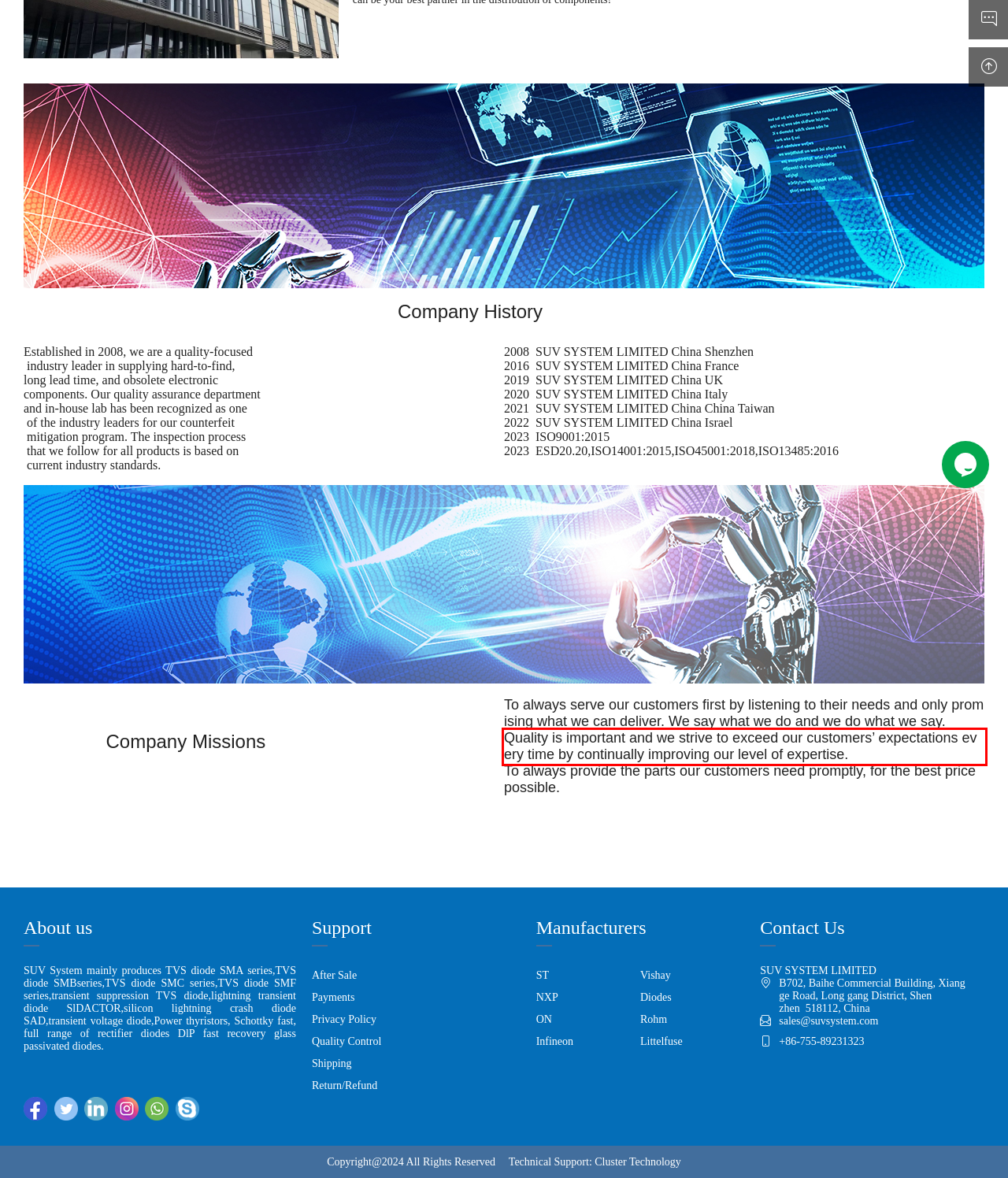Please extract the text content from the UI element enclosed by the red rectangle in the screenshot.

Quality is important and we strive to exceed our customers’ expectations every time by continually improving our level of expertise.